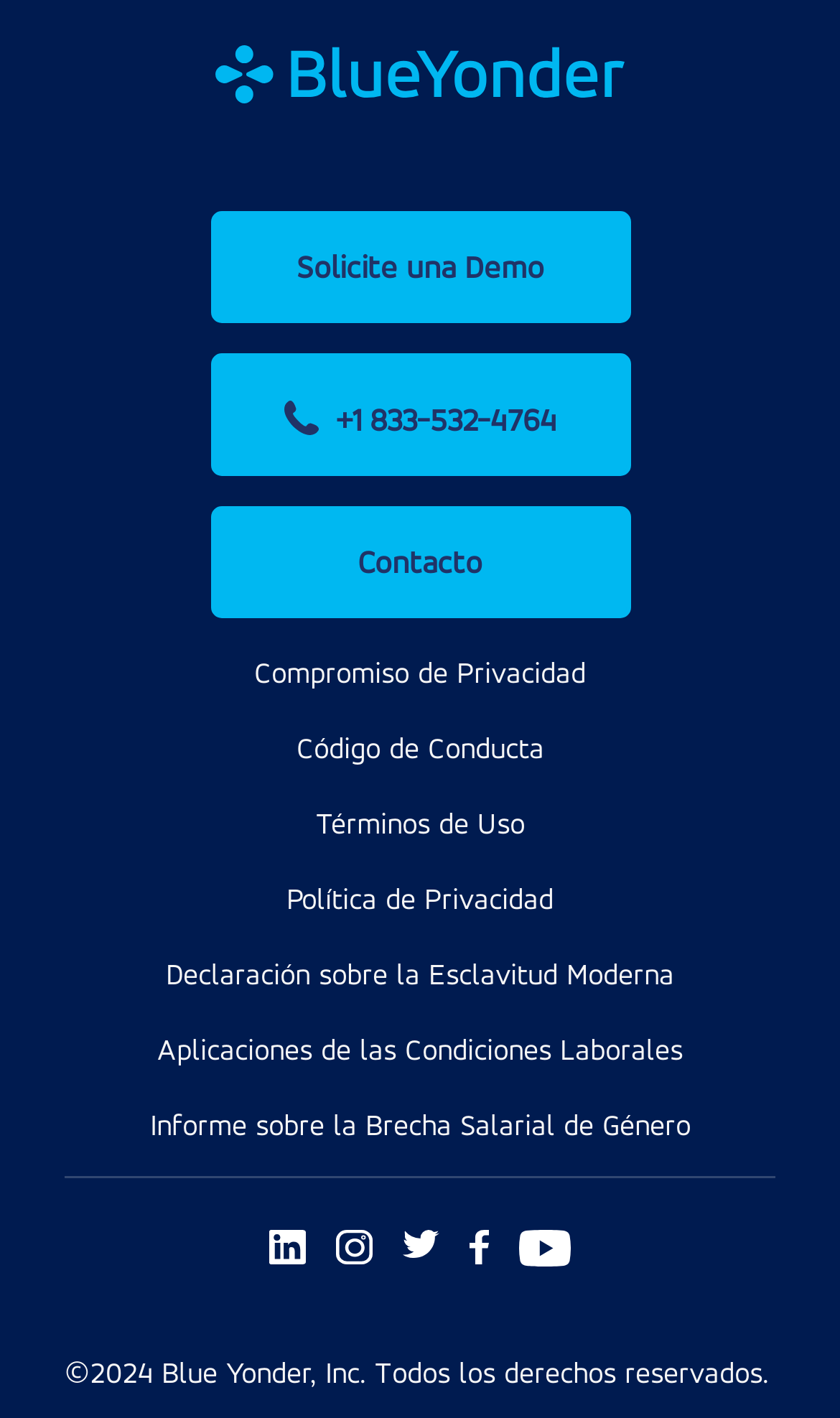Locate the bounding box coordinates of the clickable region to complete the following instruction: "Call +1 833-532-4764."

[0.25, 0.249, 0.75, 0.335]